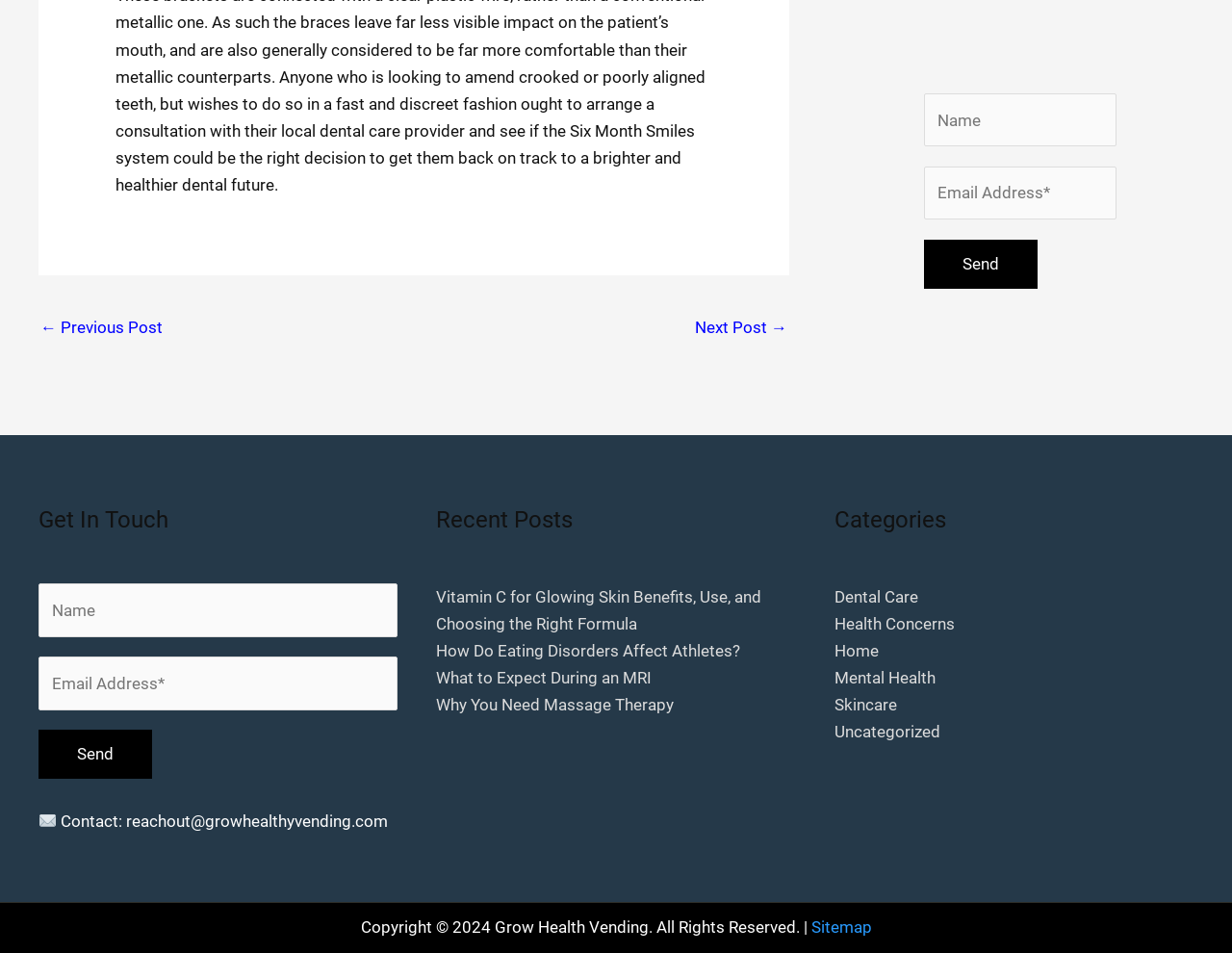Determine the bounding box coordinates of the region to click in order to accomplish the following instruction: "click the 'Sitemap' link". Provide the coordinates as four float numbers between 0 and 1, specifically [left, top, right, bottom].

[0.658, 0.963, 0.707, 0.983]